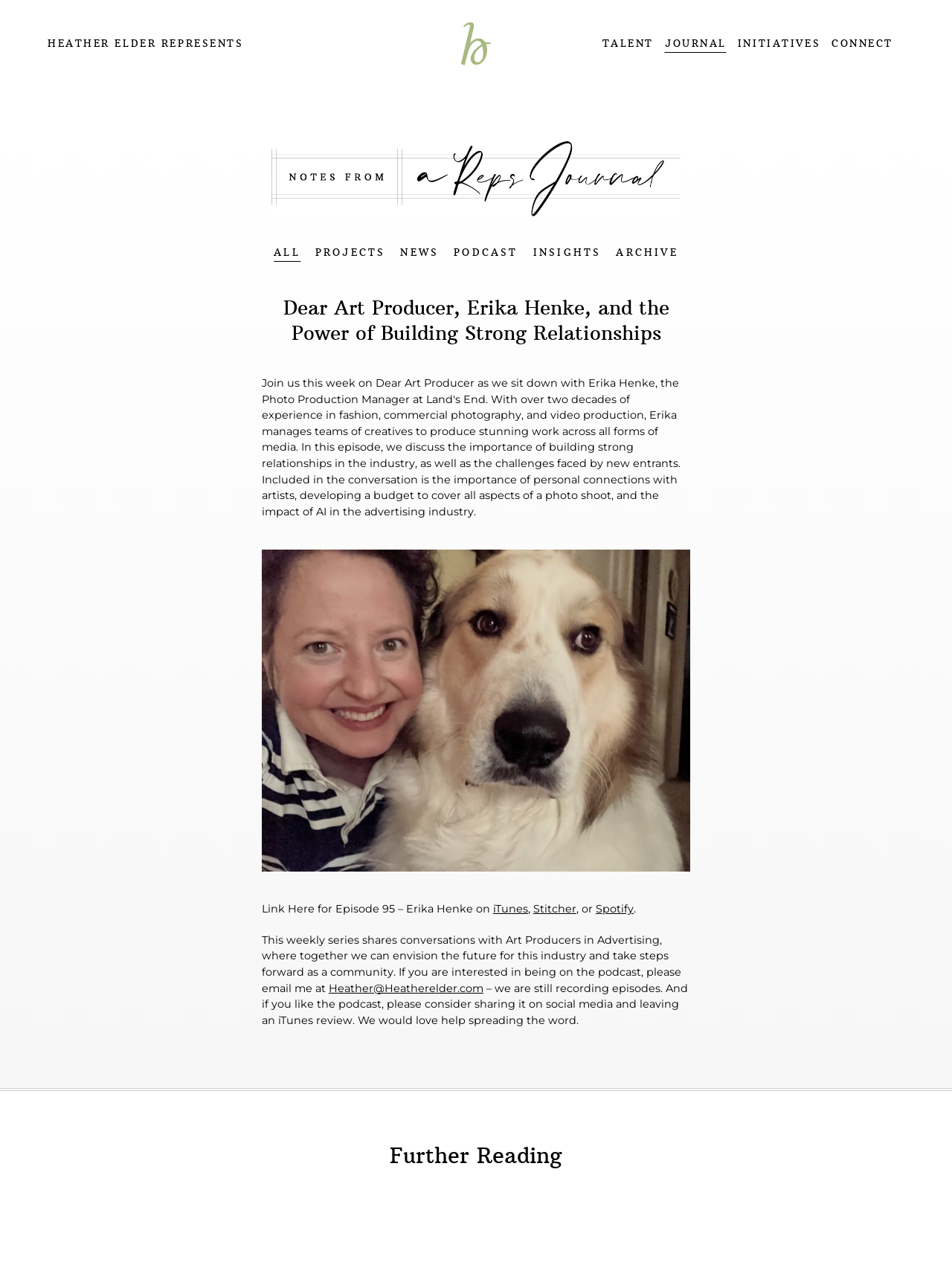What are the options to listen to the podcast?
Please give a detailed answer to the question using the information shown in the image.

I found the answer by looking at the link elements 'iTunes', 'Stitcher', and 'Spotify' which suggest that these are the options to listen to the podcast.